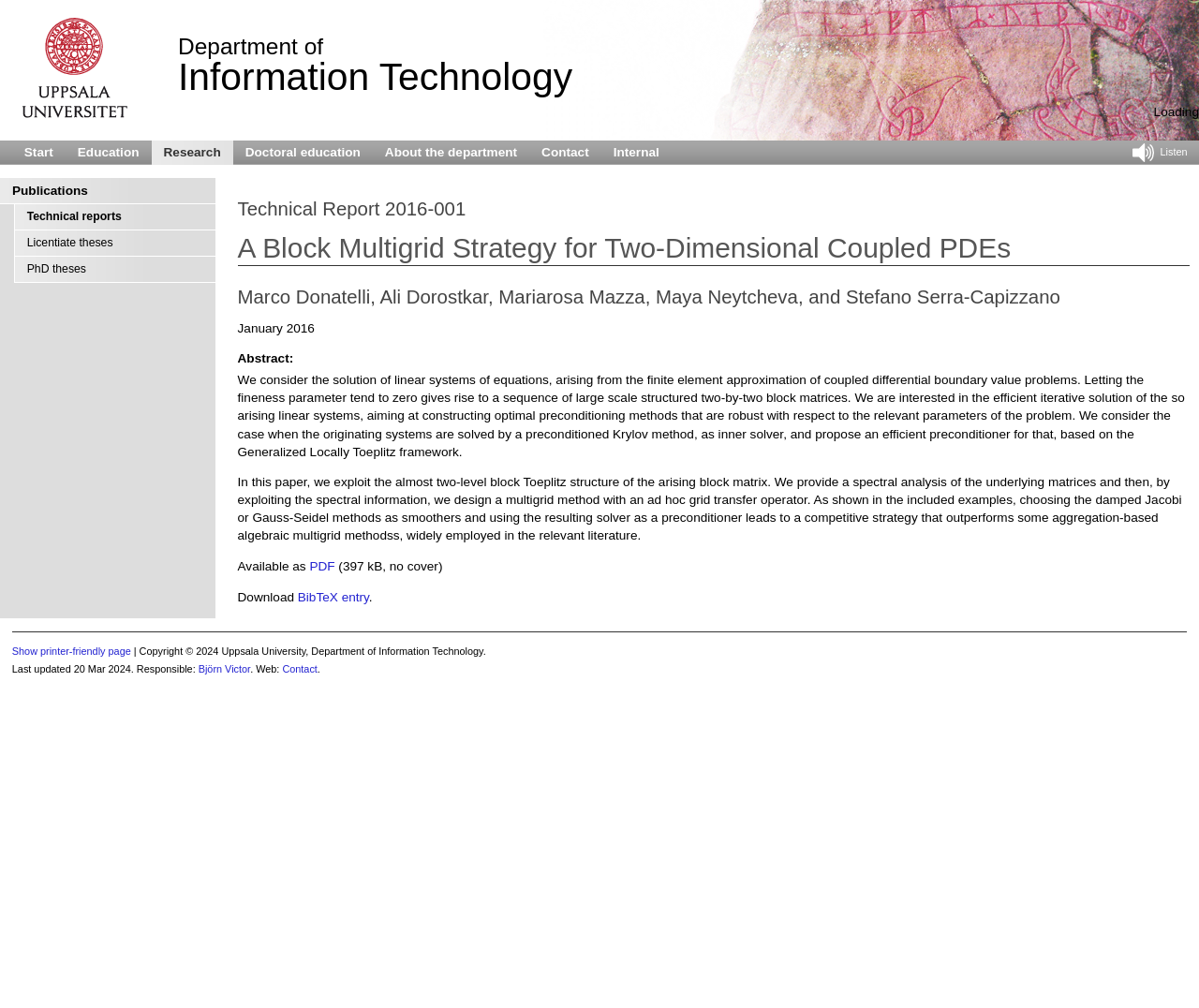Indicate the bounding box coordinates of the element that must be clicked to execute the instruction: "Go to the 'Publications' page". The coordinates should be given as four float numbers between 0 and 1, i.e., [left, top, right, bottom].

[0.0, 0.176, 0.18, 0.201]